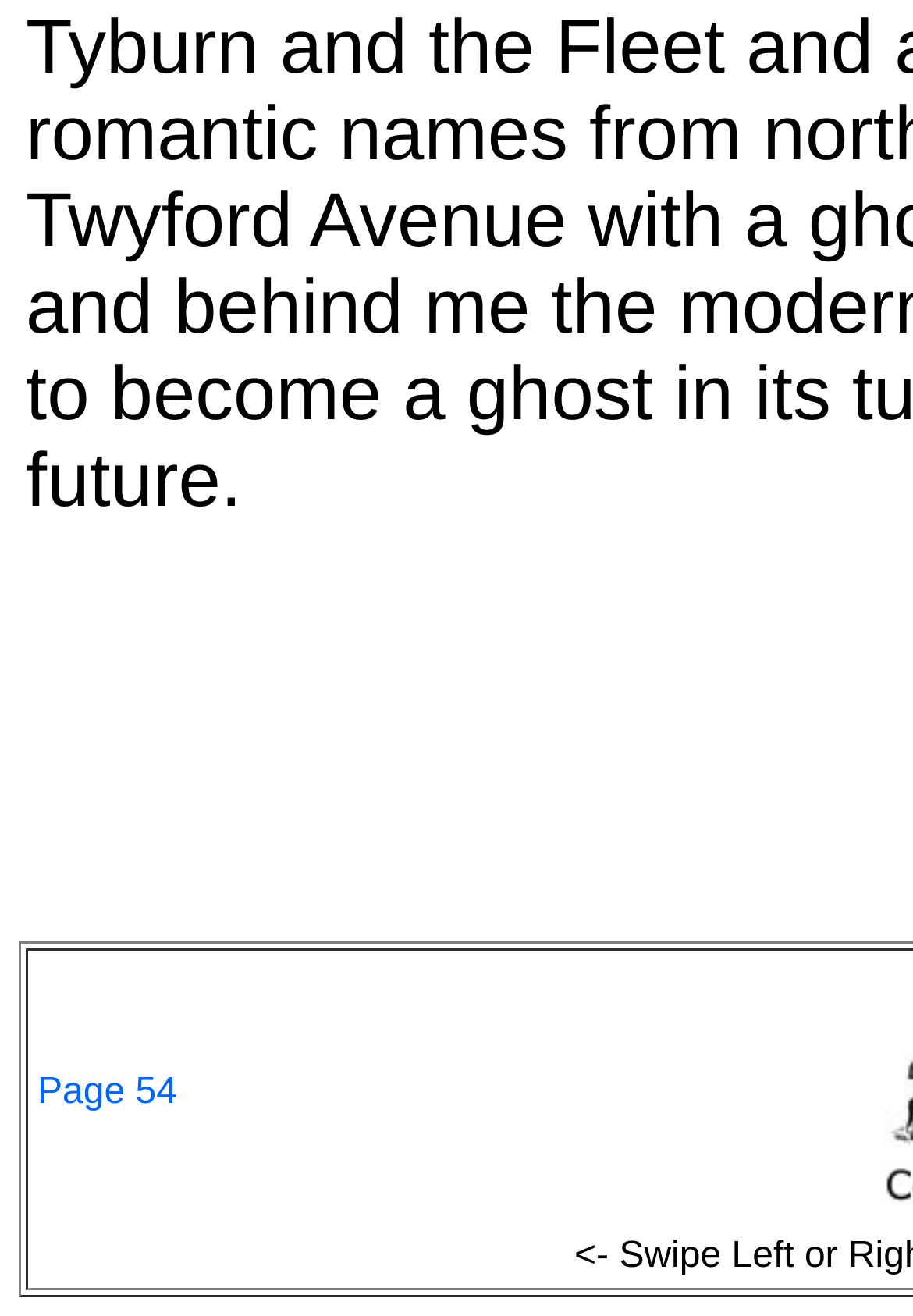Bounding box coordinates should be in the format (top-left x, top-left y, bottom-right x, bottom-right y) and all values should be floating point numbers between 0 and 1. Determine the bounding box coordinate for the UI element described as: name="keyword"

None